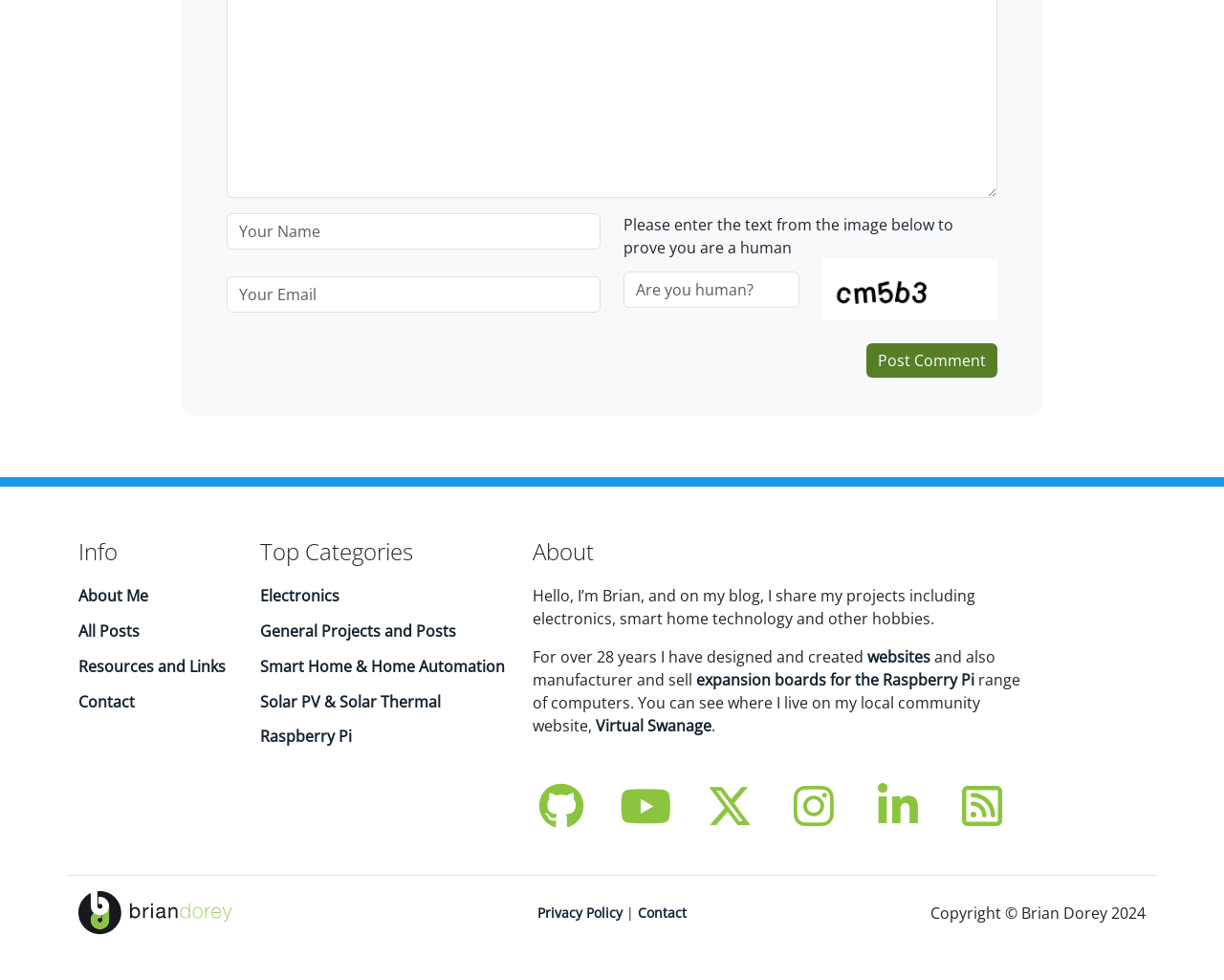What is the topic of the link 'Smart Home & Home Automation'?
Use the information from the image to give a detailed answer to the question.

The link 'Smart Home & Home Automation' is a category link on the blog, and its topic is related to smart home technology and home automation, which is one of the areas of interest of the blog's author, Brian.